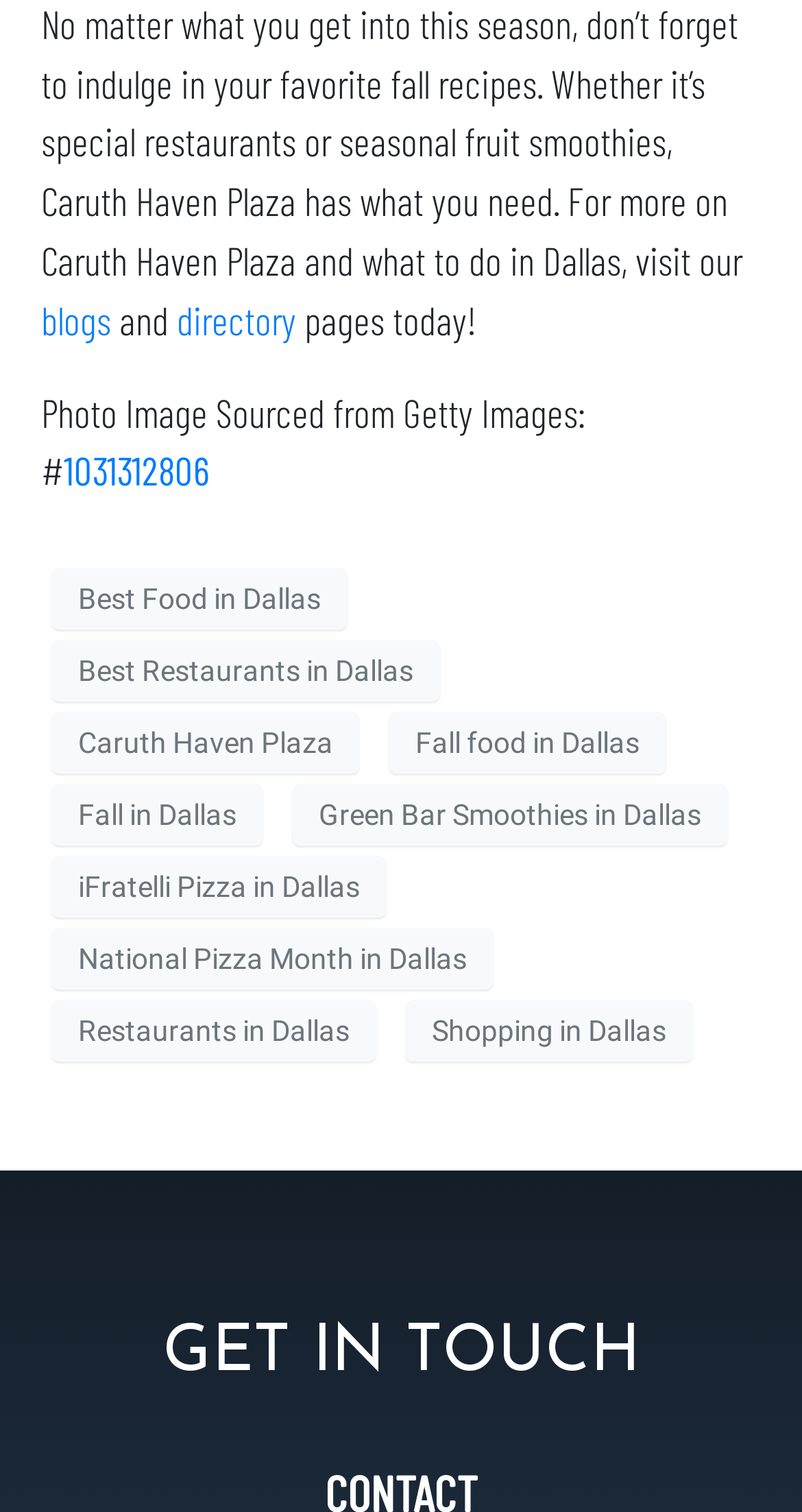Determine the bounding box coordinates for the element that should be clicked to follow this instruction: "get in touch". The coordinates should be given as four float numbers between 0 and 1, in the format [left, top, right, bottom].

[0.051, 0.87, 0.949, 0.925]